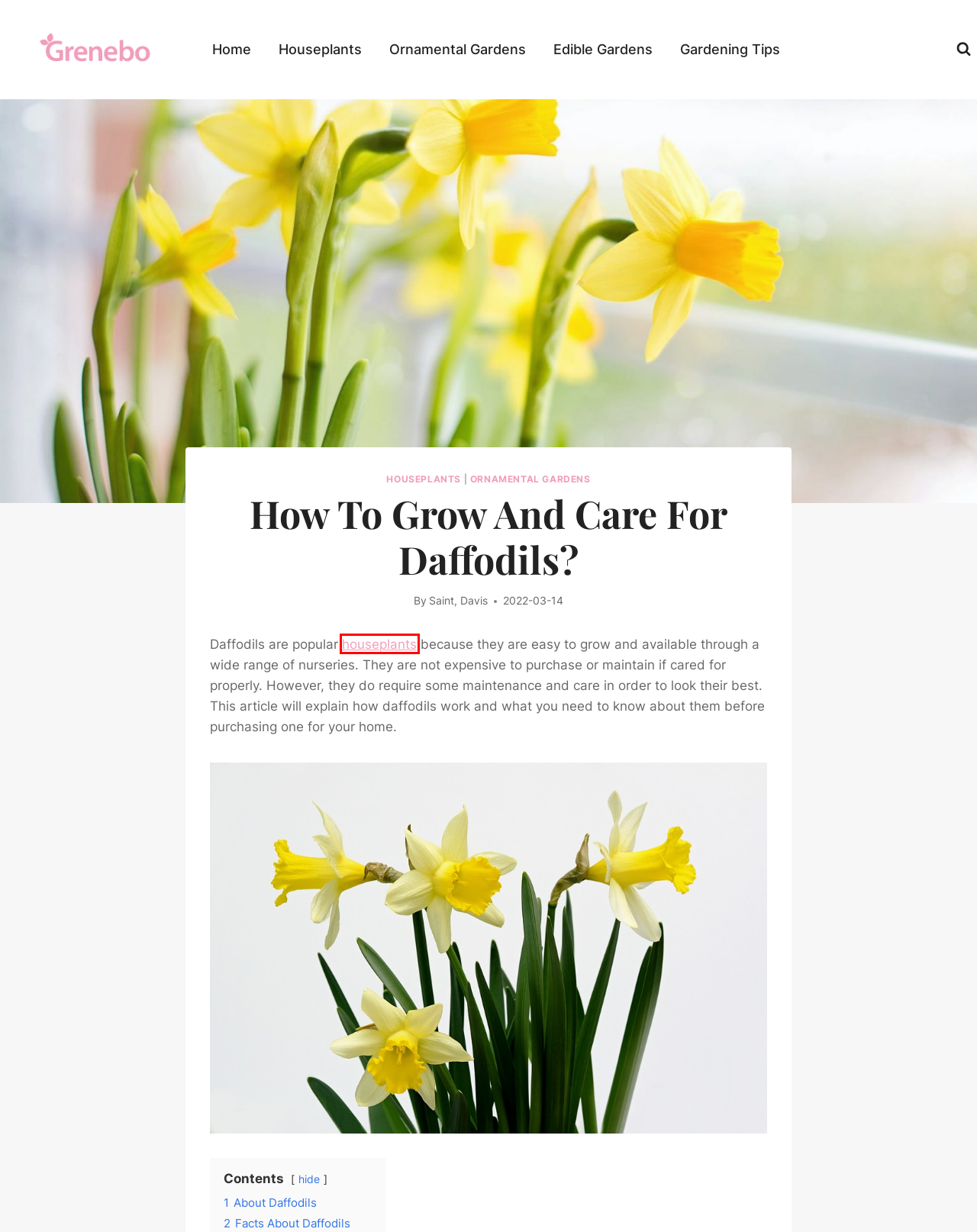You have a screenshot of a webpage with a red bounding box around an element. Choose the best matching webpage description that would appear after clicking the highlighted element. Here are the candidates:
A. How to Grow and Care for a Perfect Snake Plant? - Grenebo - Spread the Joys of Gardening
B. Ornamental Gardens - Grenebo - Spread the Joys of Gardening
C. How to Grow and Care for Swiss Cheese Plants? - Grenebo - Spread the Joys of Gardening
D. Amazon.com
E. Houseplants - Grenebo - Spread the Joys of Gardening
F. Gardening Tips - Grenebo - Spread the Joys of Gardening
G. Edible Gardens - Grenebo - Spread the Joys of Gardening
H. Home - Grenebo - Spread the Joys of Gardening

D